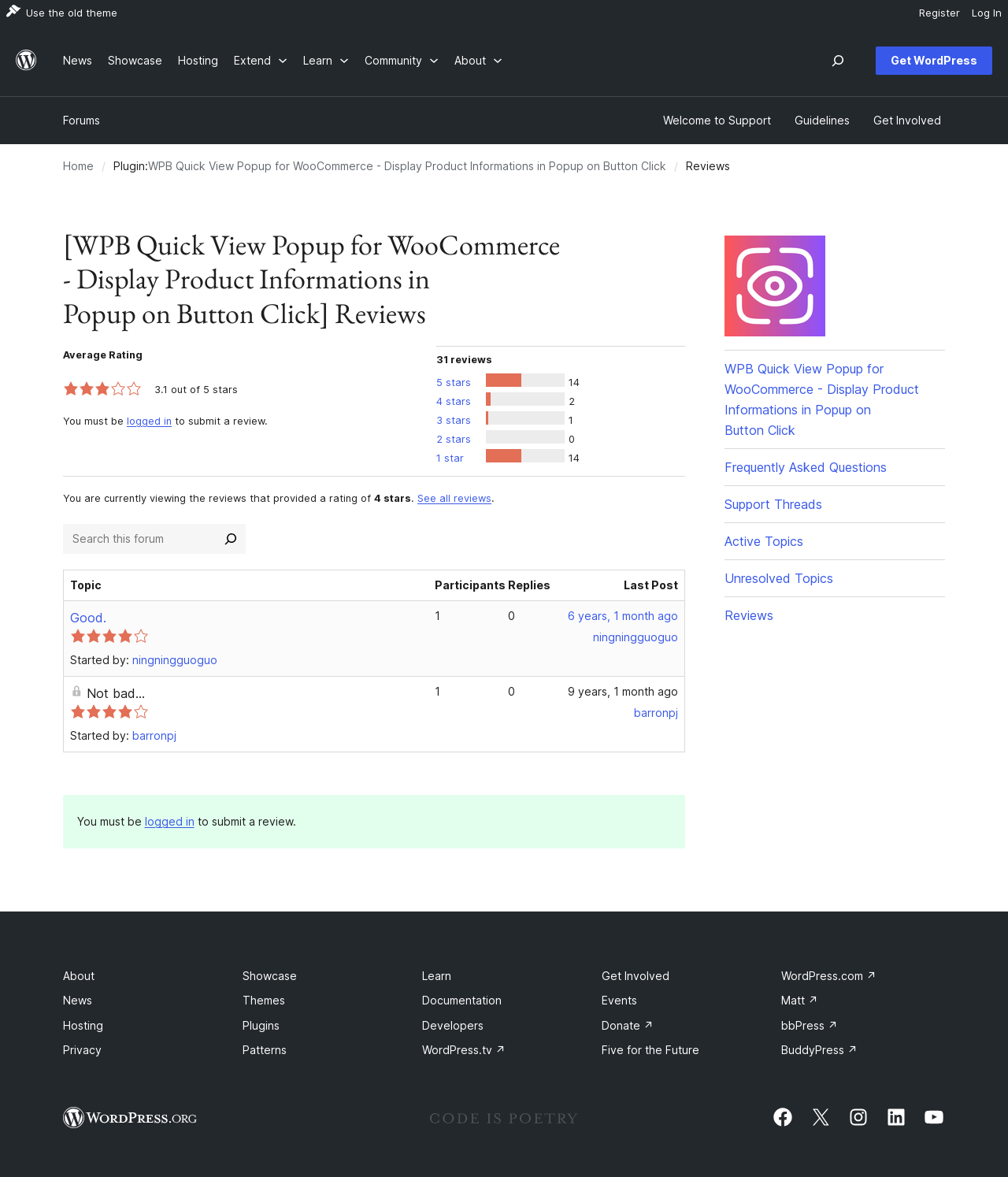What is the average rating of the plugin?
Please look at the screenshot and answer using one word or phrase.

3.1 out of 5 stars